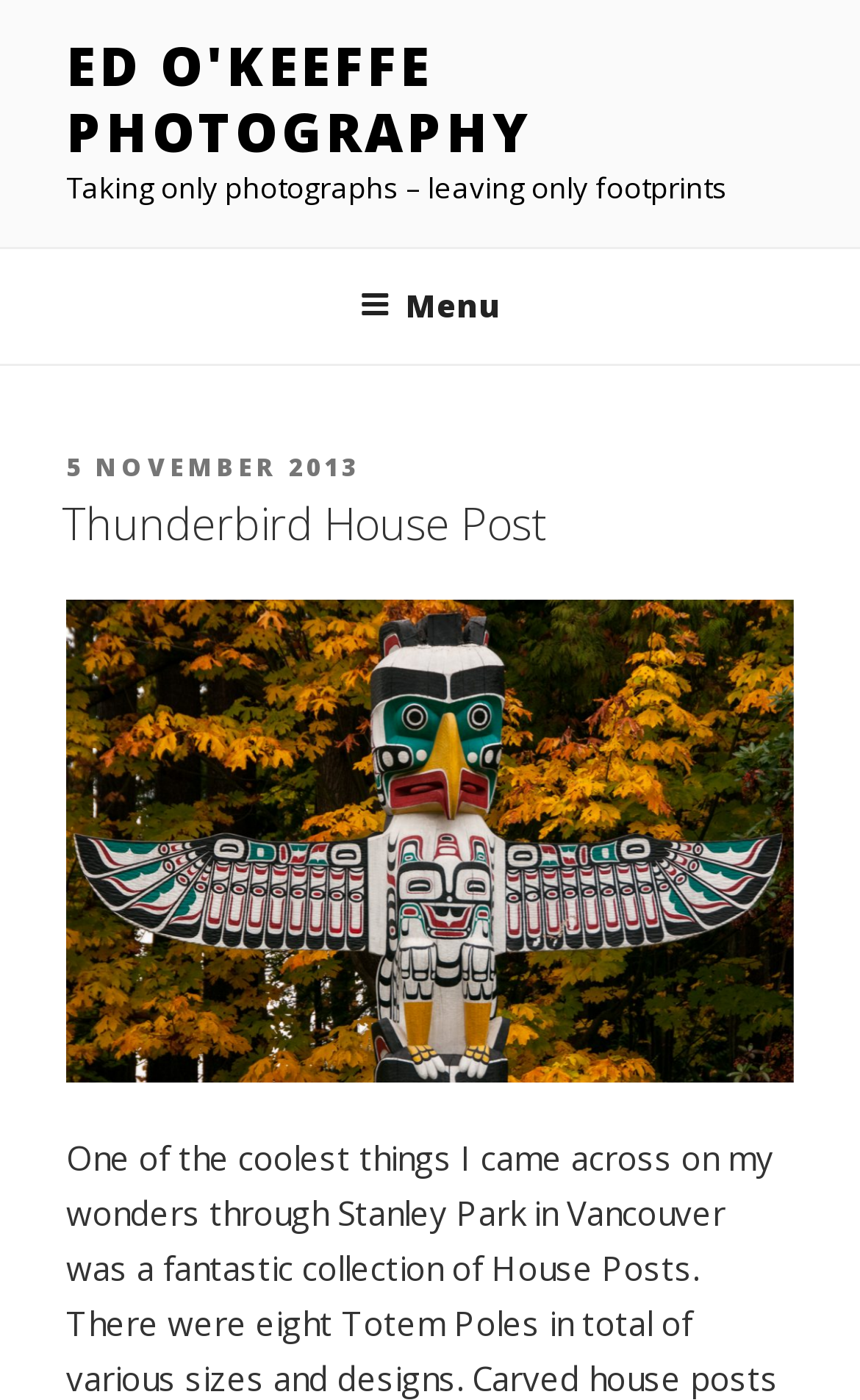Based on the visual content of the image, answer the question thoroughly: Is the menu expanded?

The button 'Menu' has an attribute 'expanded: False', which indicates that the menu is not expanded.